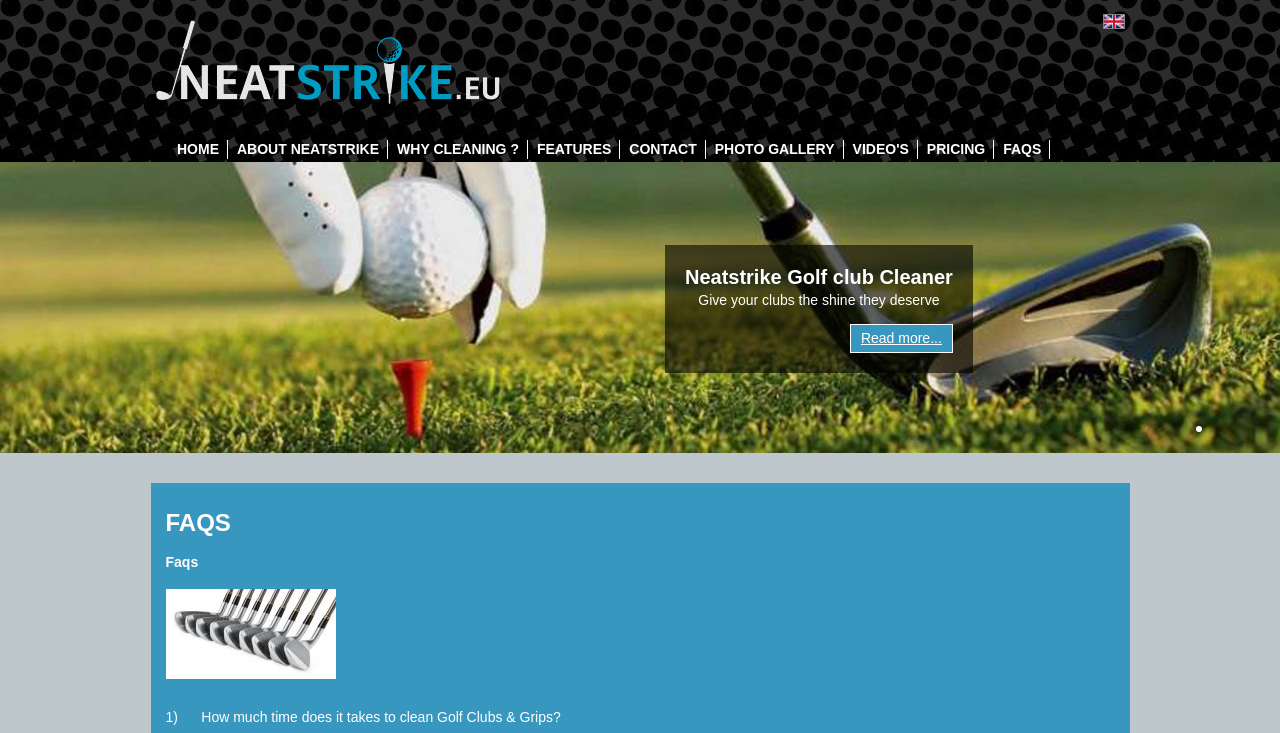Produce an elaborate caption capturing the essence of the webpage.

The webpage is about Neatstrike Golf club Cleaner, with a prominent heading "Neatstrike Golf club Cleaner" located near the top center of the page. Below this heading, there is a brief description "Give your clubs the shine they deserve". A "Read more..." link is placed to the right of this description.

At the top left of the page, there is a link to an unnamed webpage. Above the center of the page, there are two headings "FAQS" and "Faqs" placed one below the other.

The main content of the page is a list of FAQs, with the first question being "How much time does it takes to clean Golf Clubs & Grips?" located near the bottom left of the page.

At the top of the page, there is a navigation menu with links to various sections, including "HOME", "ABOUT NEATSTRIKE", "WHY CLEANING?", "FEATURES", "CONTACT", "PHOTO GALLERY", "VIDEO'S", "PRICING", and "FAQS". These links are arranged horizontally across the top of the page.

In the top right corner, there is a link to switch the language to "Englisch", accompanied by a small flag icon.